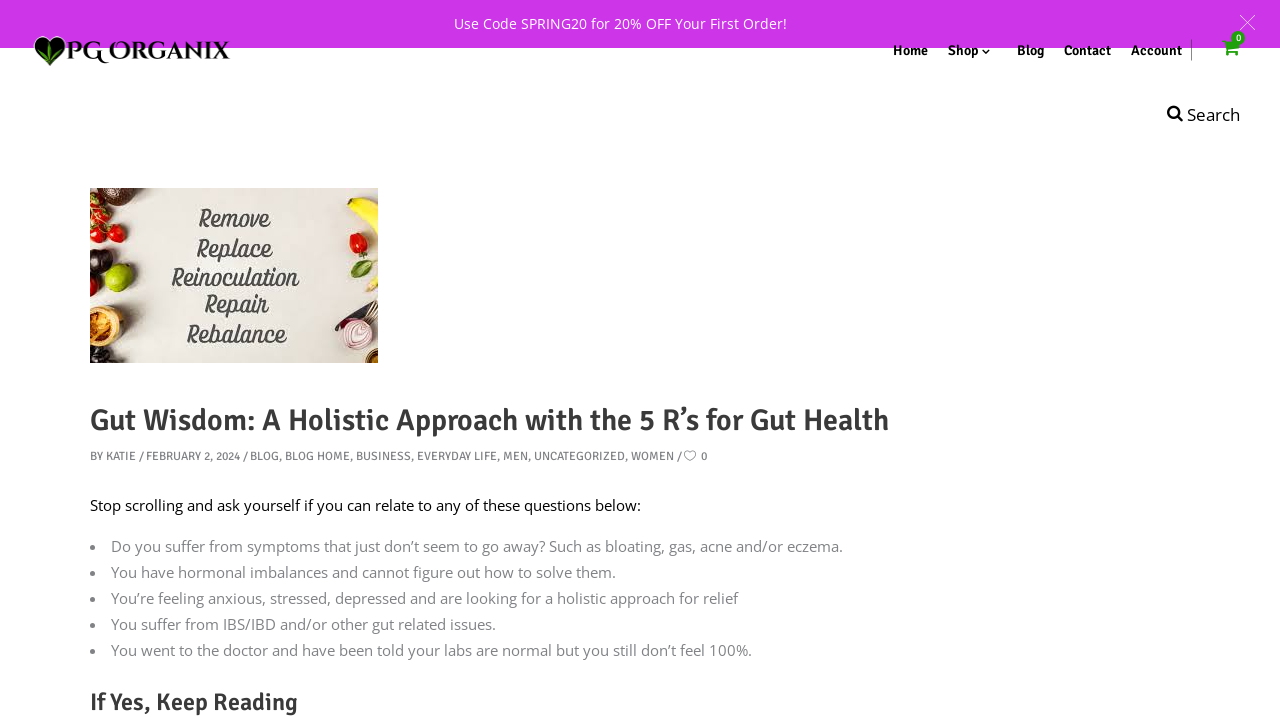From the element description: "Blog Home", extract the bounding box coordinates of the UI element. The coordinates should be expressed as four float numbers between 0 and 1, in the order [left, top, right, bottom].

[0.223, 0.626, 0.273, 0.647]